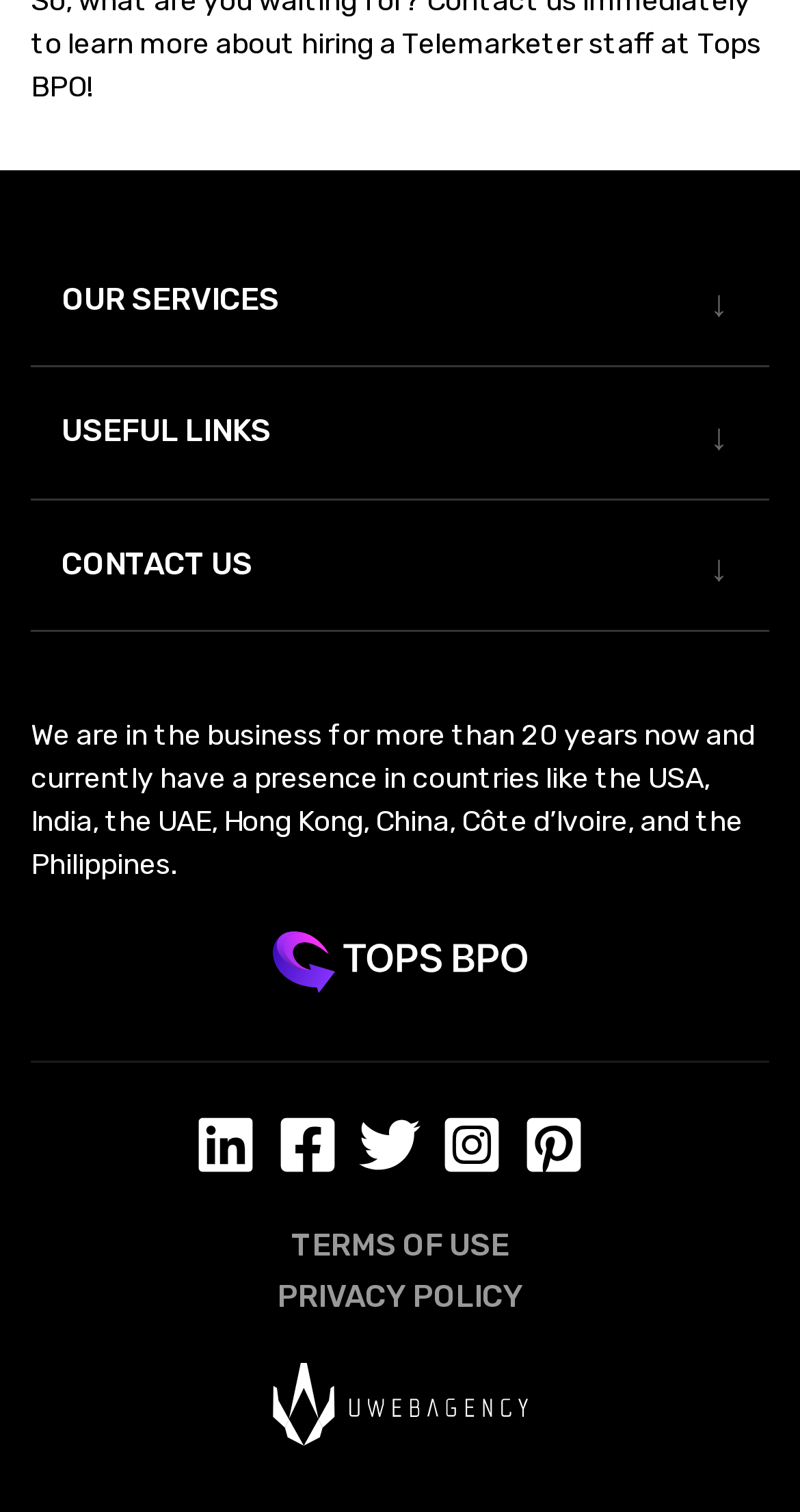Please provide a short answer using a single word or phrase for the question:
What is the email address provided on the webpage?

HELLO@TOPSBPO.COM